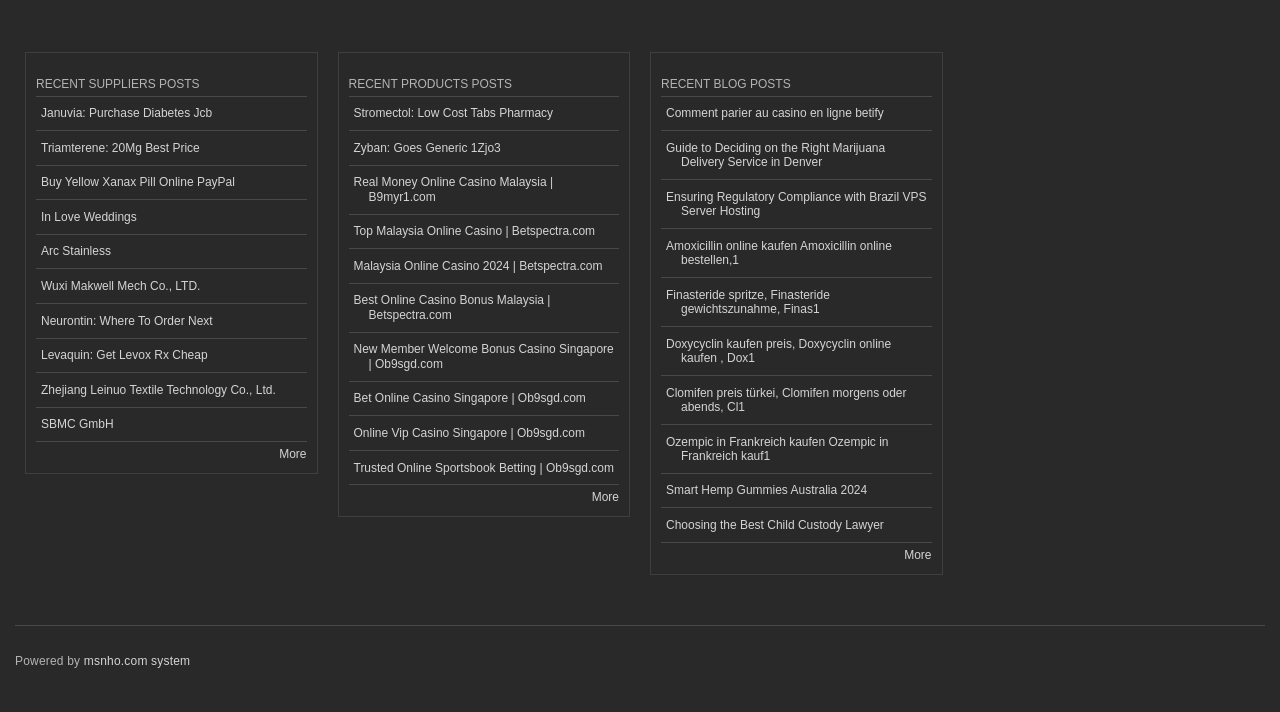What is the category of the posts listed under 'RECENT SUPPLIERS POSTS'?
Based on the screenshot, respond with a single word or phrase.

Diabetes, medicine, and industrial products